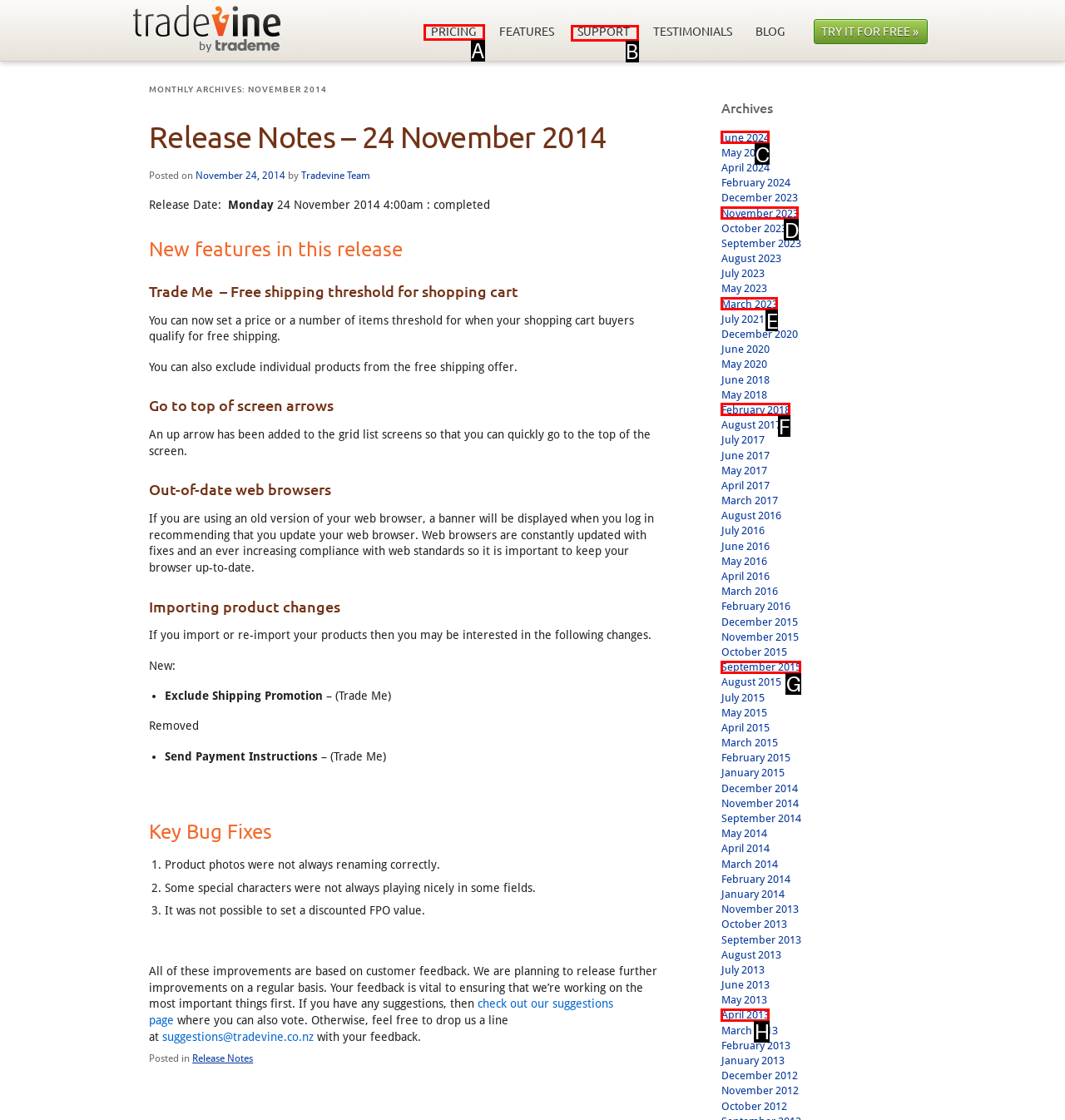Select the appropriate HTML element to click for the following task: View pricing
Answer with the letter of the selected option from the given choices directly.

A